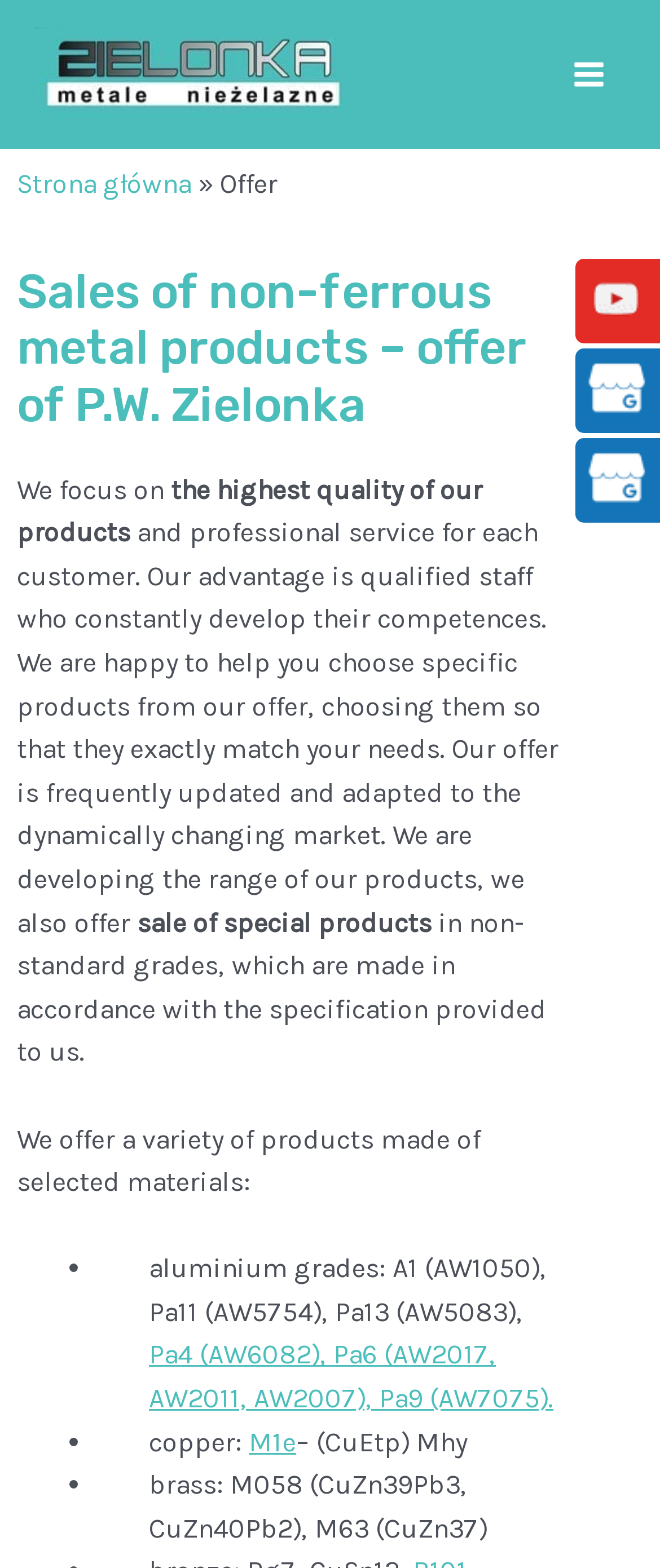Identify the bounding box coordinates of the area that should be clicked in order to complete the given instruction: "Click the logo". The bounding box coordinates should be four float numbers between 0 and 1, i.e., [left, top, right, bottom].

[0.051, 0.036, 0.538, 0.056]